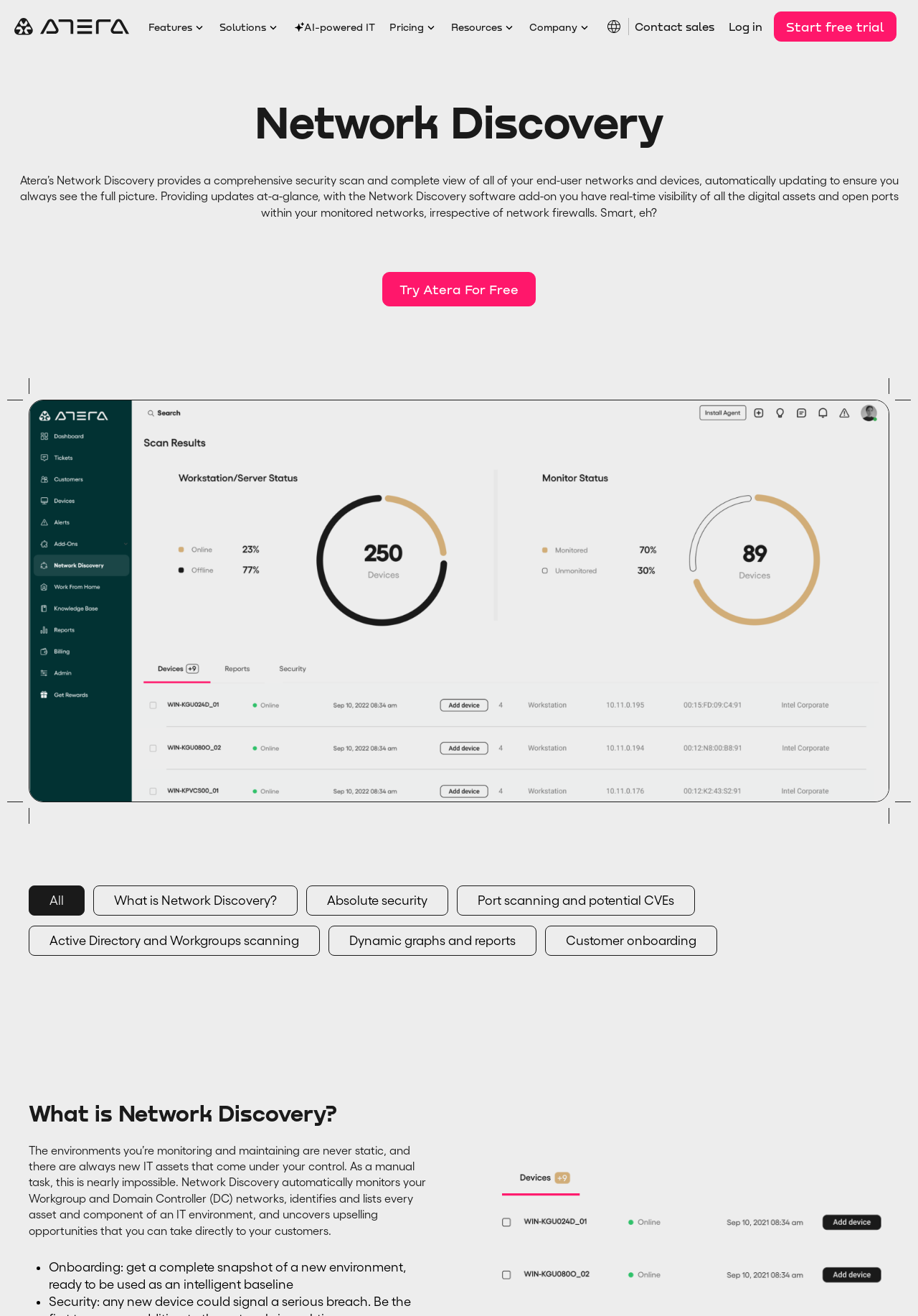Can you determine the bounding box coordinates of the area that needs to be clicked to fulfill the following instruction: "Start free trial"?

[0.843, 0.009, 0.976, 0.032]